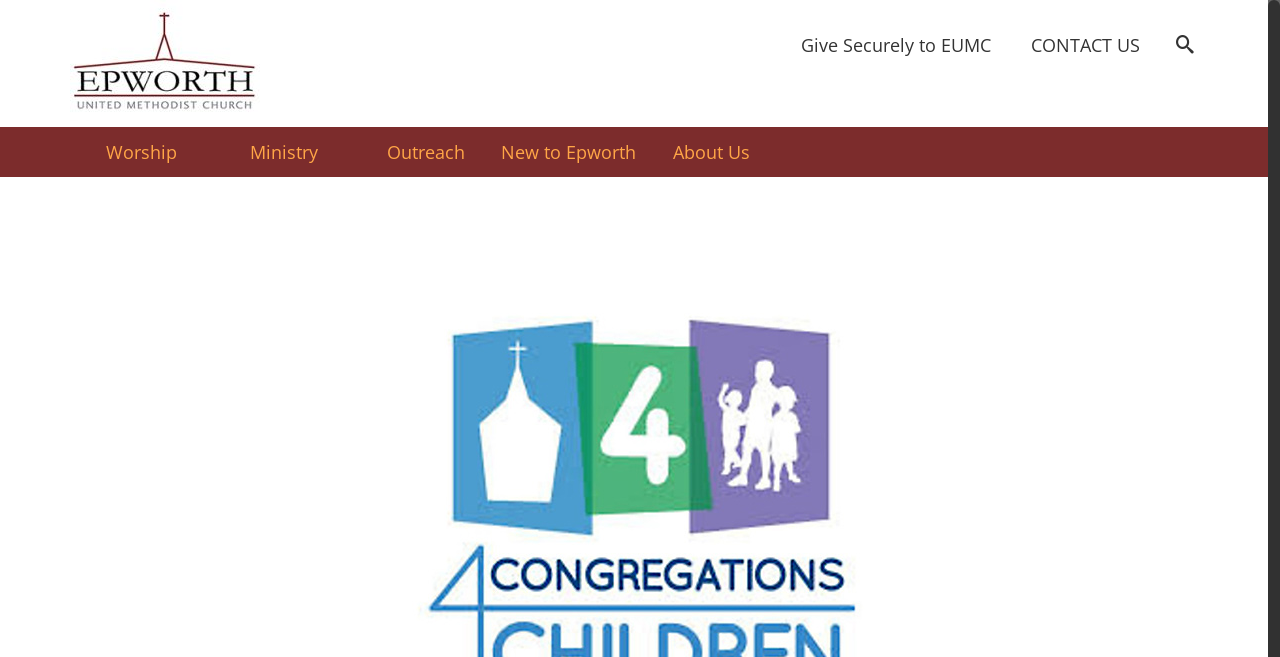Extract the bounding box coordinates for the HTML element that matches this description: "New to Epworth". The coordinates should be four float numbers between 0 and 1, i.e., [left, top, right, bottom].

[0.389, 0.193, 0.5, 0.269]